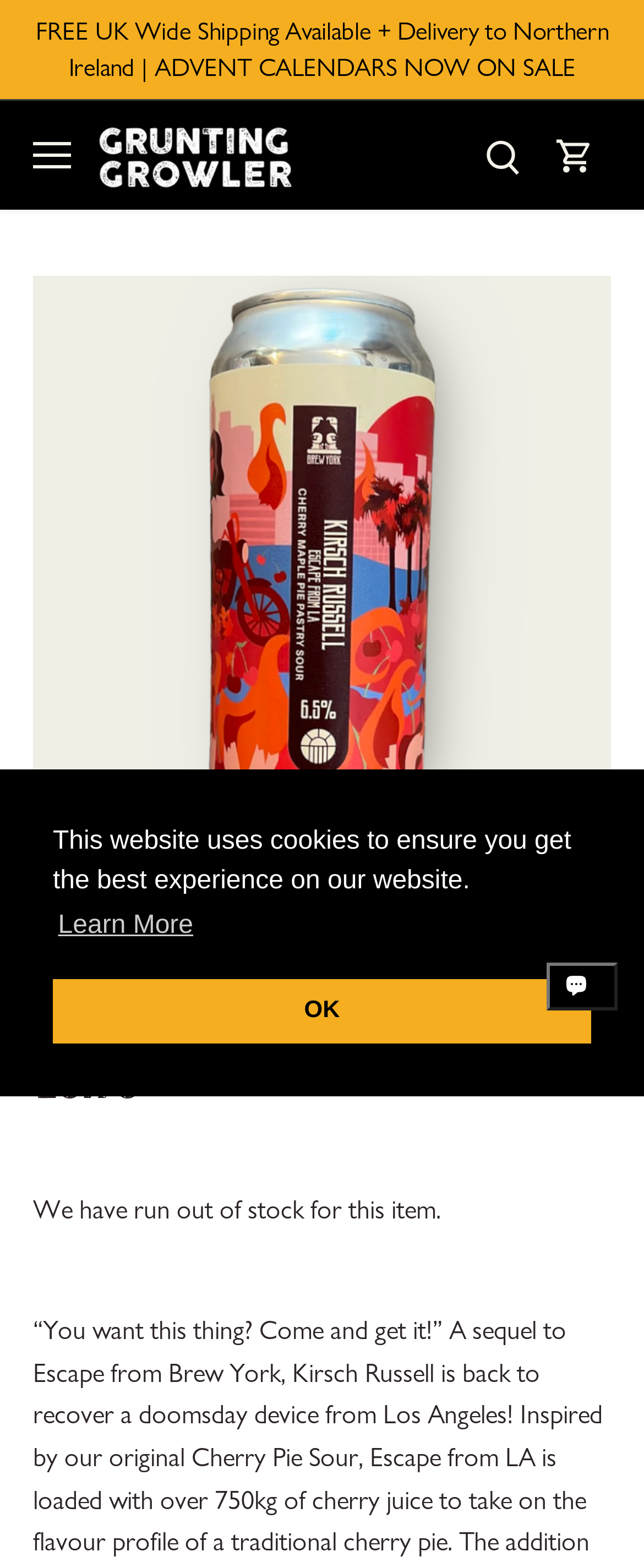Please identify and generate the text content of the webpage's main heading.

Brew York - Kirsch Russel // Escape From LA